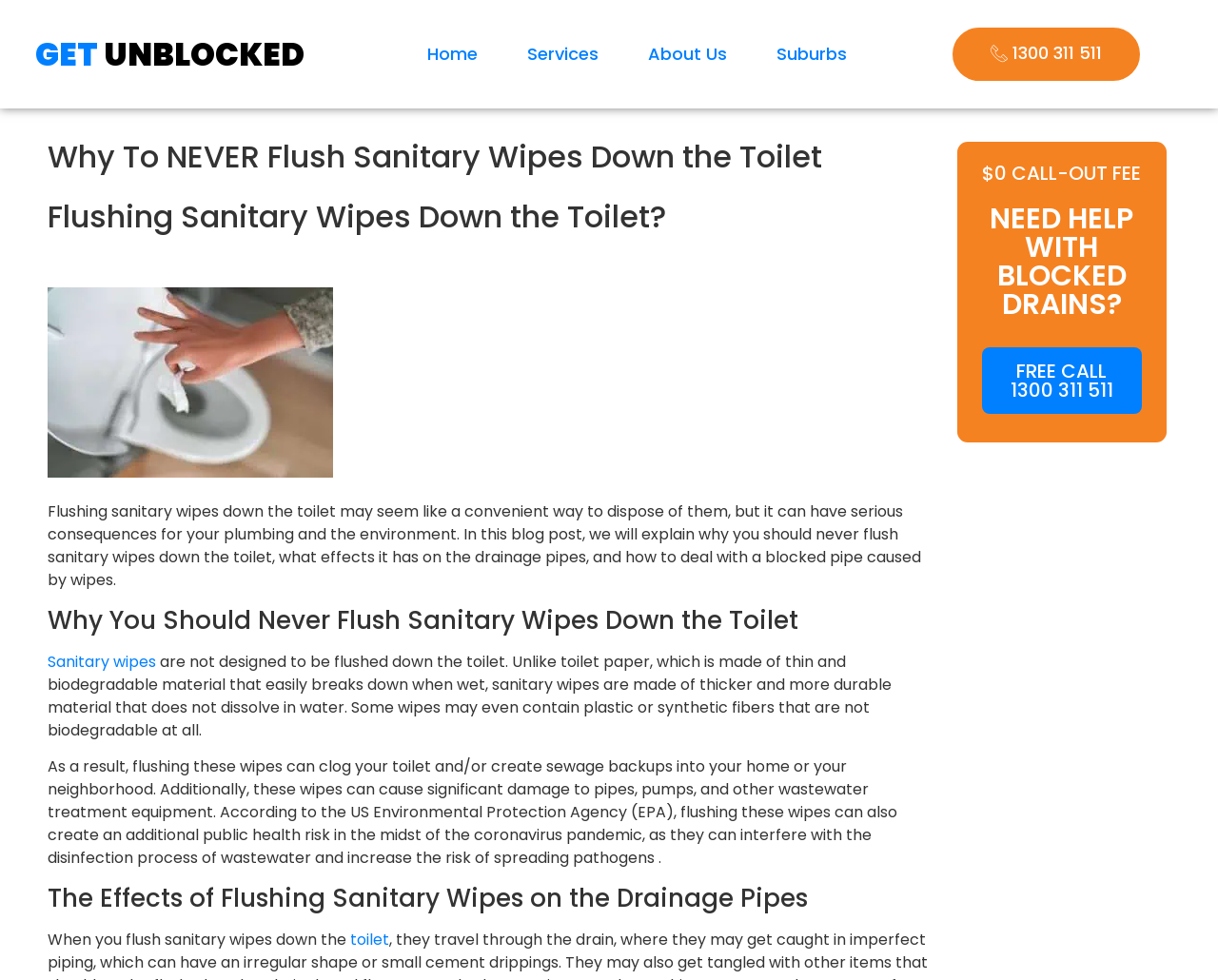Answer the question briefly using a single word or phrase: 
What is the call-out fee for the service?

$0